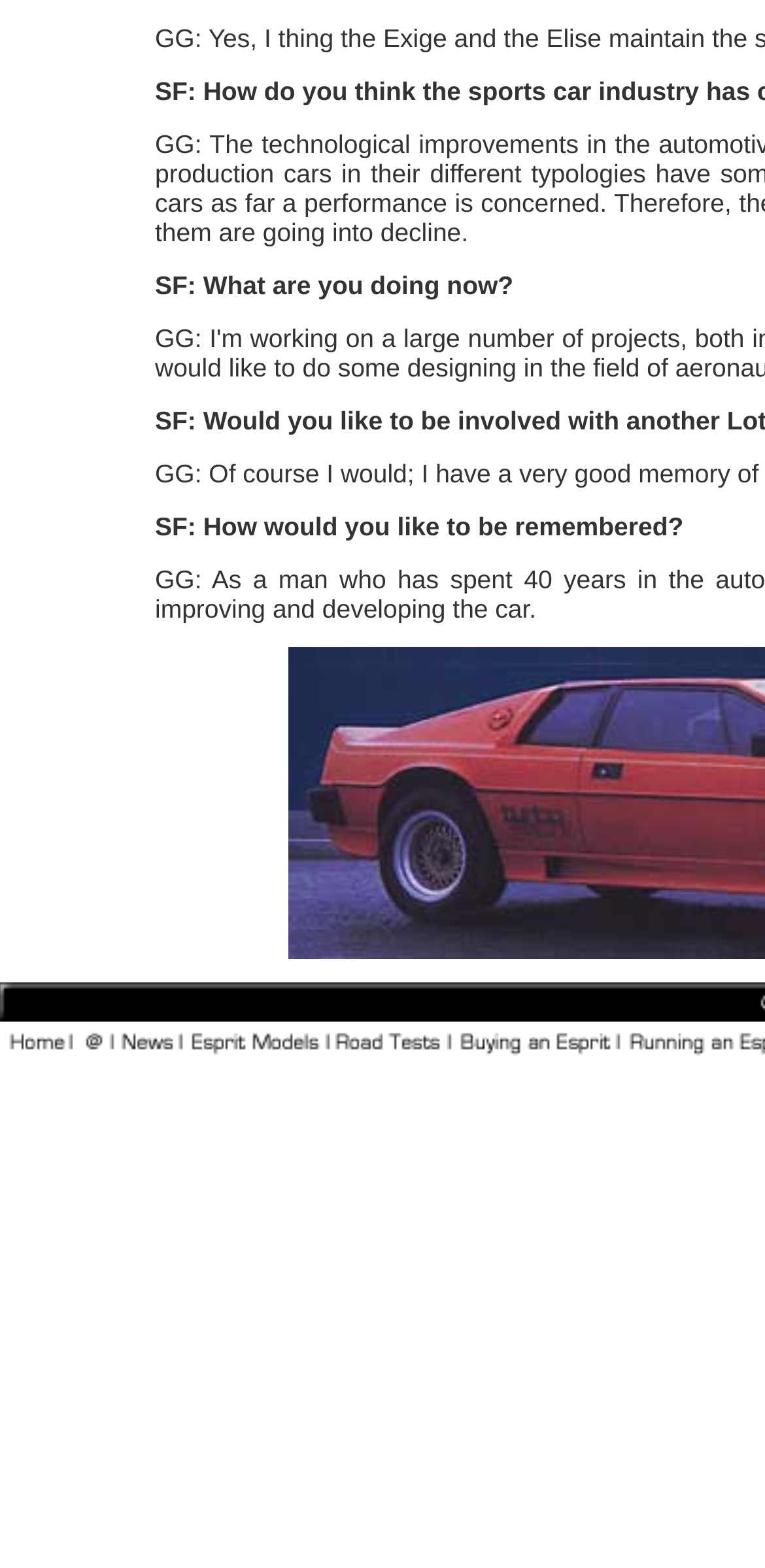Show the bounding box coordinates for the HTML element as described: "alt="esprit models" name="footnote_r1_c41"".

[0.236, 0.662, 0.428, 0.683]